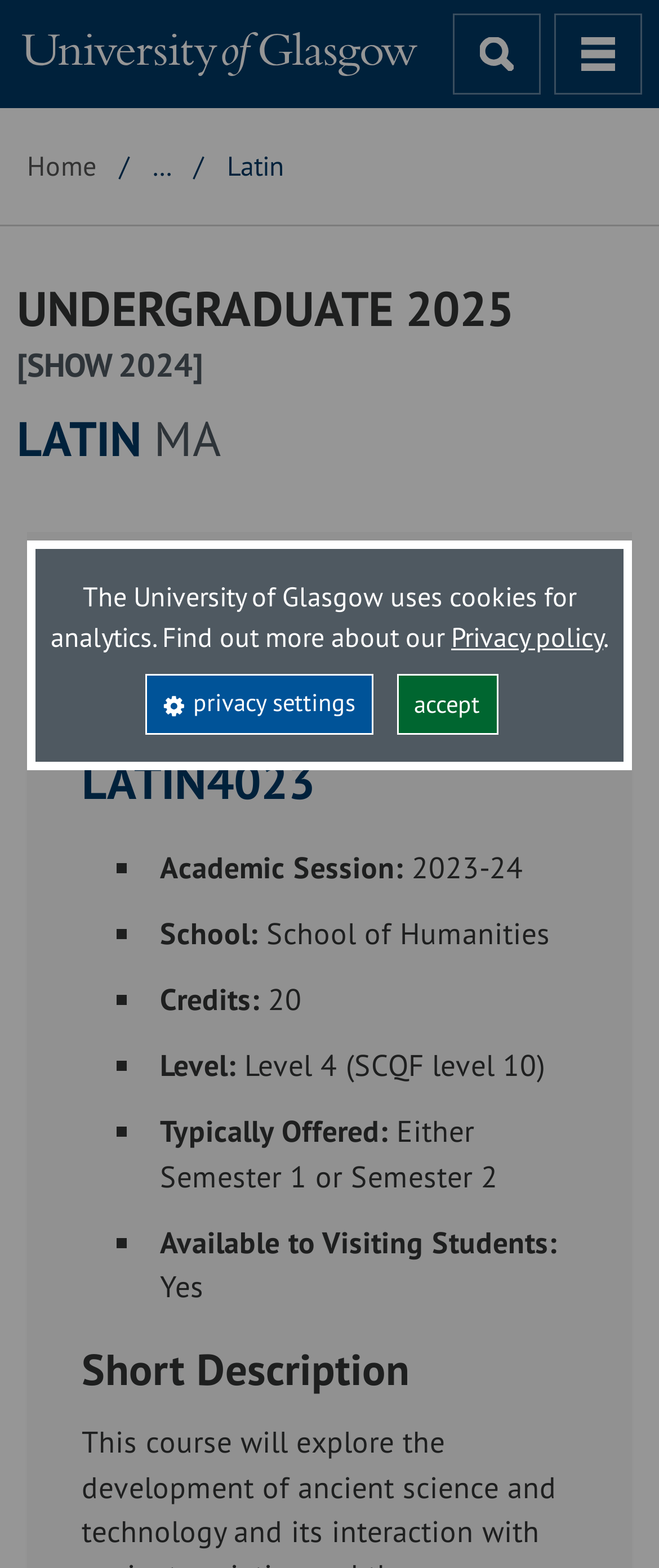How many credits is the course worth? Based on the image, give a response in one word or a short phrase.

20